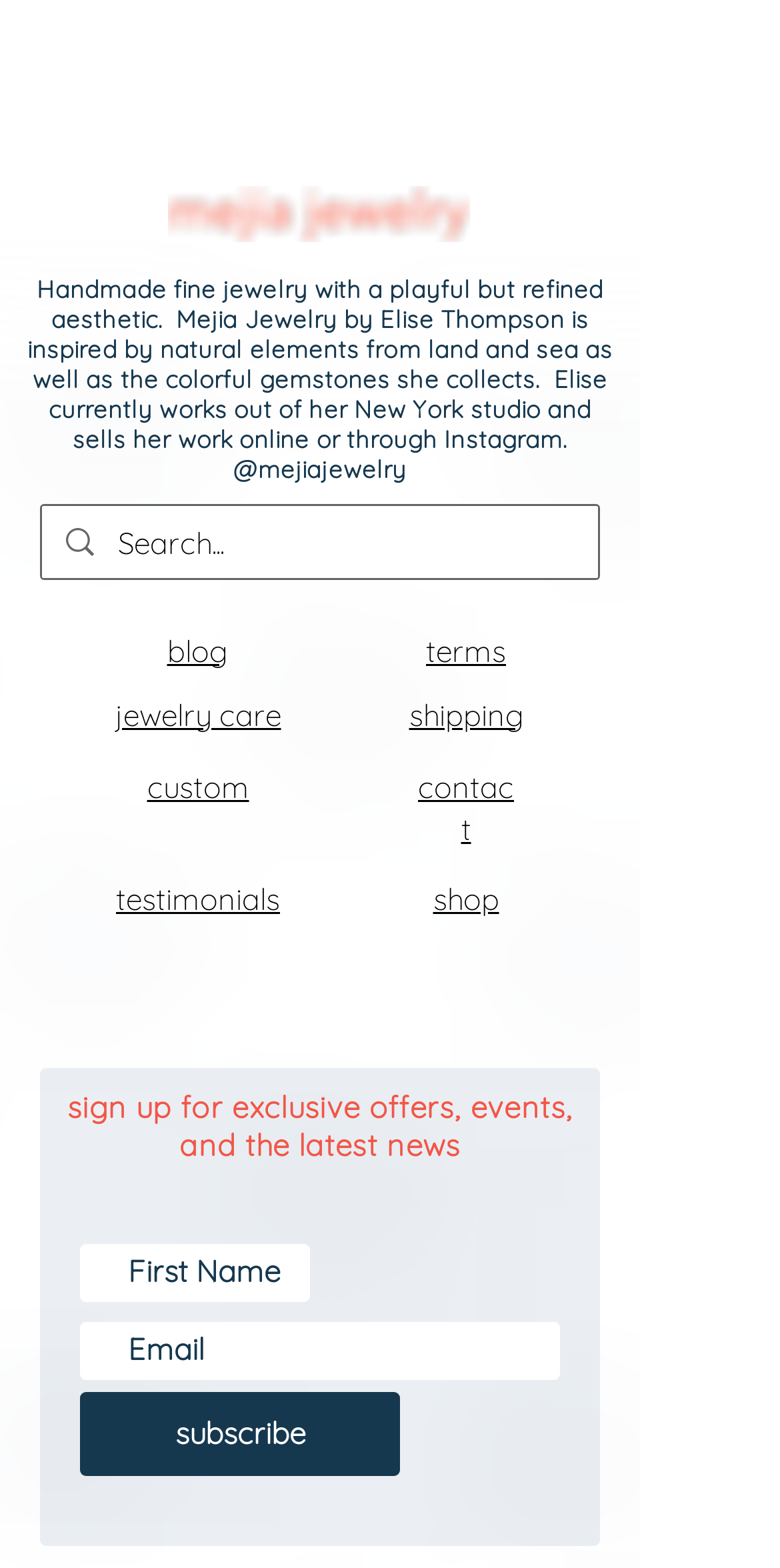Can you find the bounding box coordinates for the UI element given this description: "aria-label="Instagram""? Provide the coordinates as four float numbers between 0 and 1: [left, top, right, bottom].

[0.3, 0.618, 0.39, 0.663]